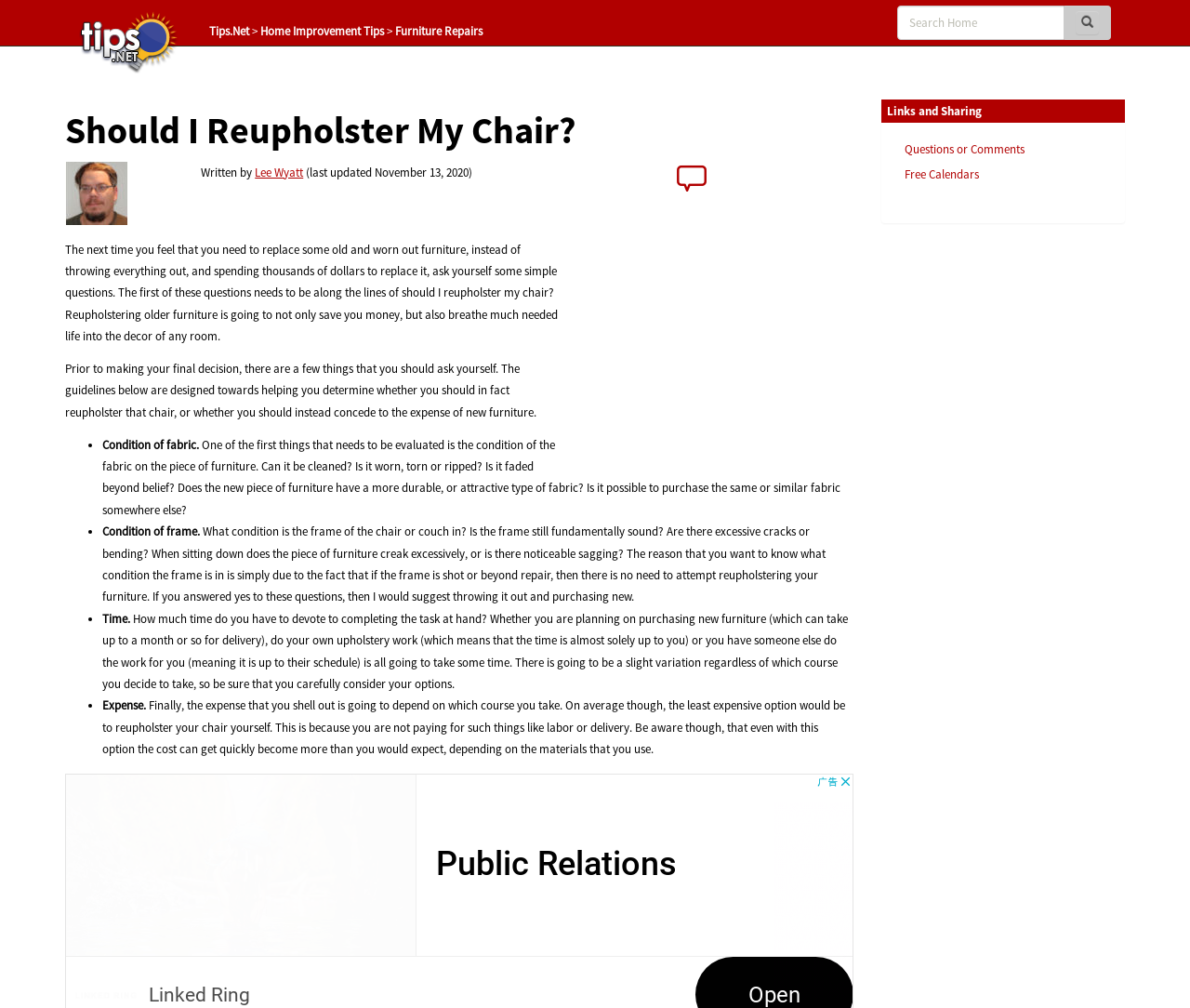Answer the question using only a single word or phrase: 
What is the topic of the article?

Reupholstering chair